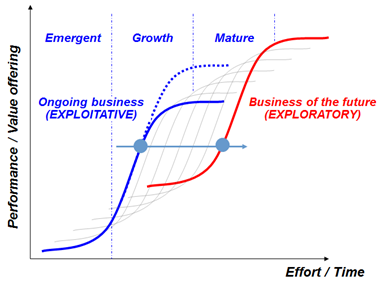What is the purpose of balancing immediate business needs with long-term innovative ambitions?
Using the image, elaborate on the answer with as much detail as possible.

The caption highlights the necessity of balancing immediate business needs with long-term innovative ambitions to create what are known as ambidextrous organizations, adept at thriving in both realms simultaneously. This implies that the purpose of balancing these two aspects is to create organizations that can excel in both short-term and long-term goals.